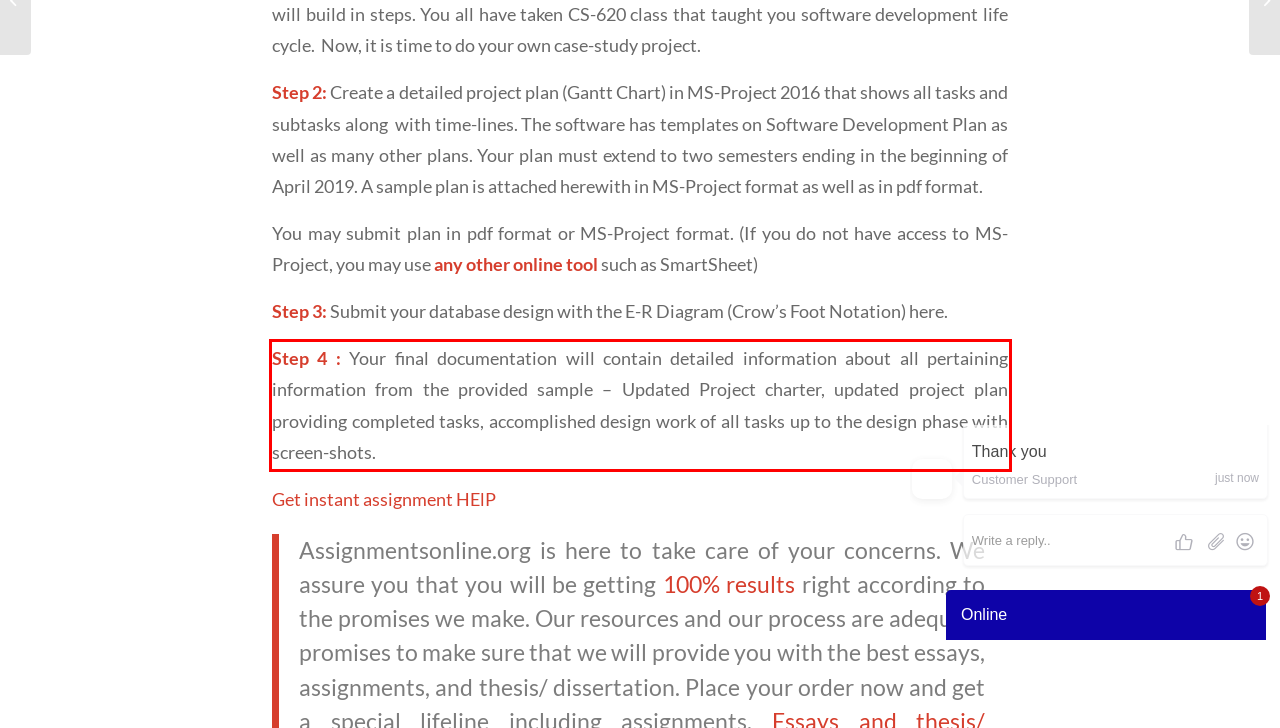Analyze the screenshot of a webpage where a red rectangle is bounding a UI element. Extract and generate the text content within this red bounding box.

Step 4 : Your final documentation will contain detailed information about all pertaining information from the provided sample – Updated Project charter, updated project plan providing completed tasks, accomplished design work of all tasks up to the design phase with screen-shots.